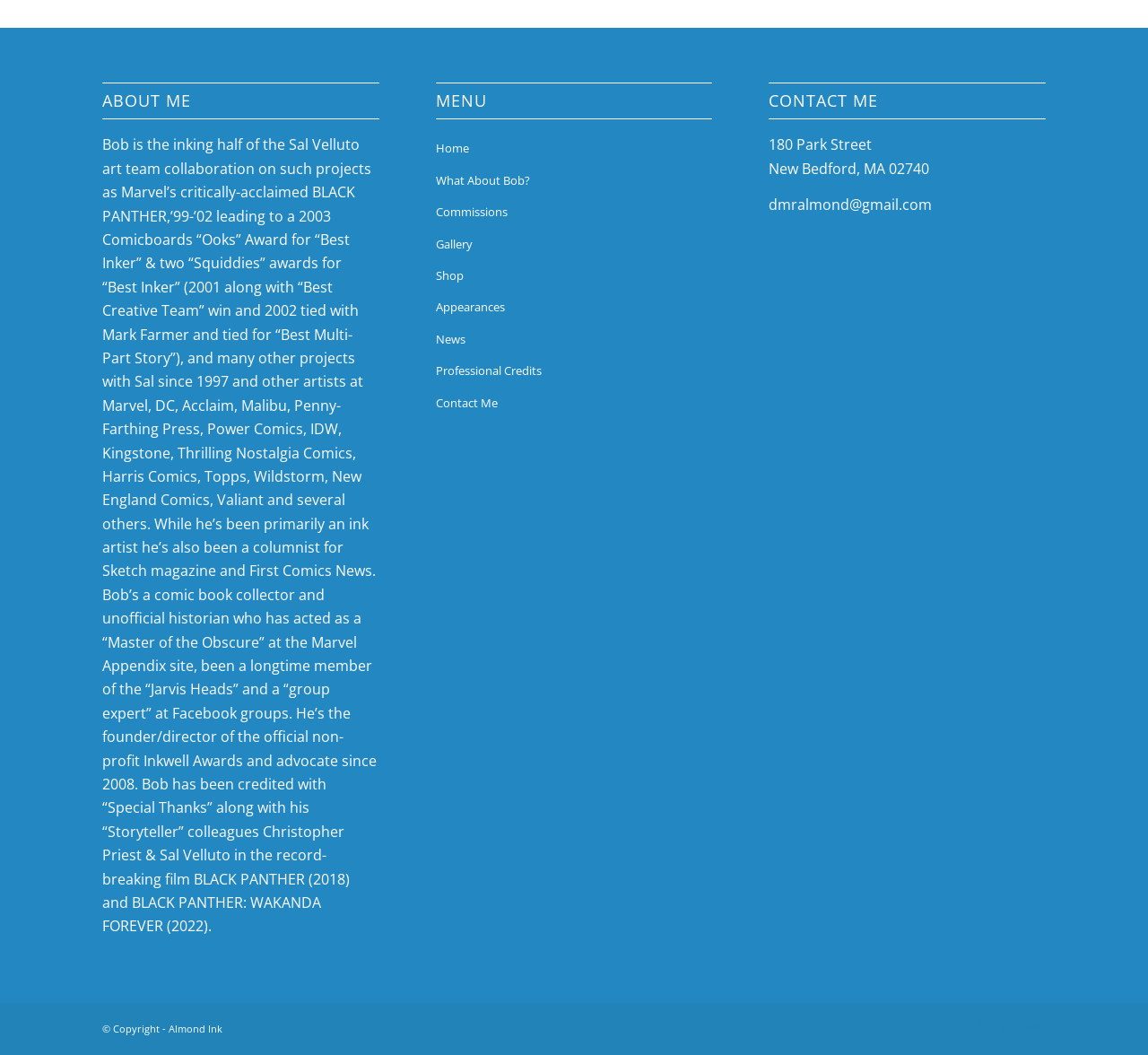How many links are there in the MENU section?
Give a single word or phrase as your answer by examining the image.

8